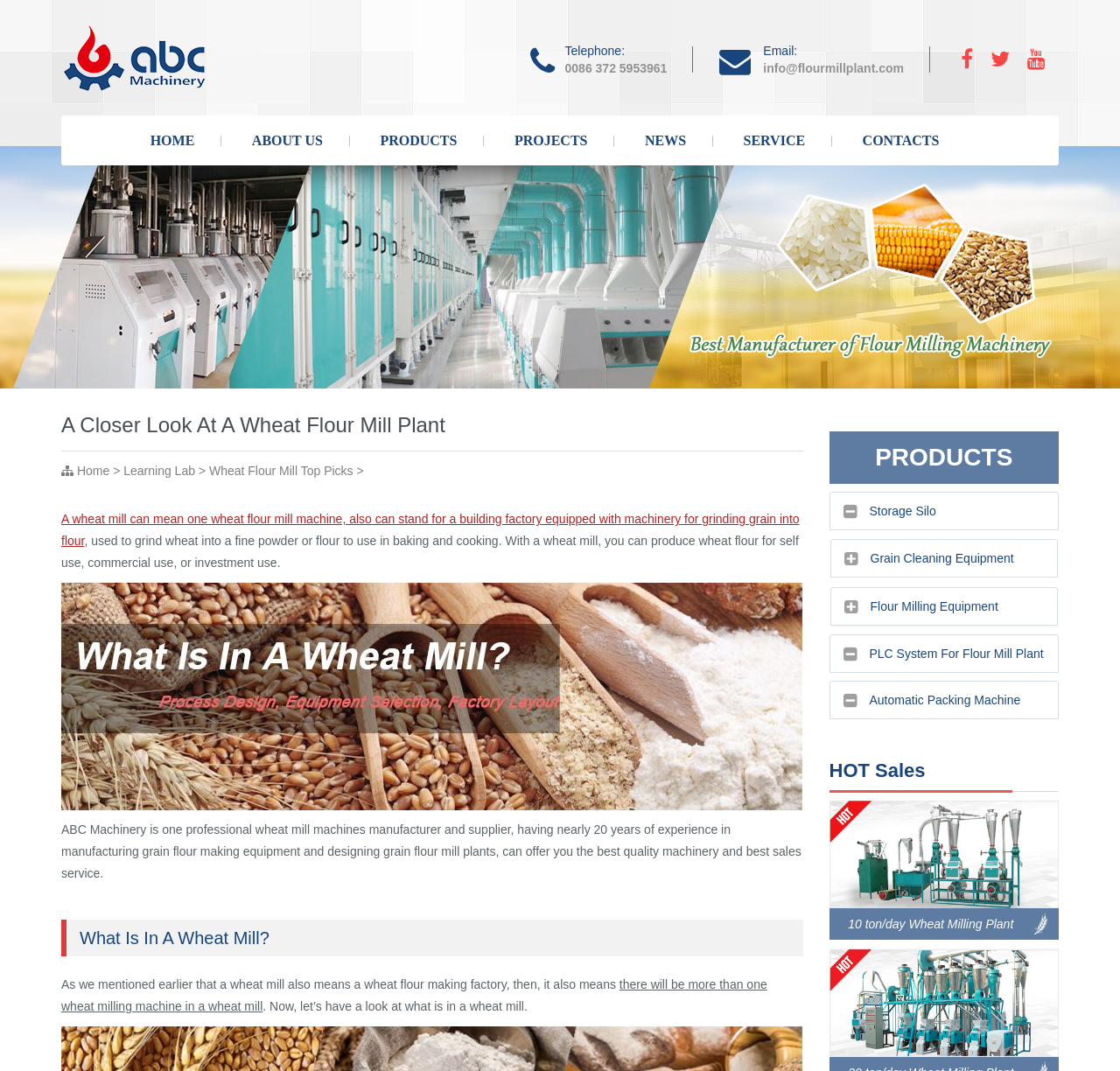Please identify the bounding box coordinates of the clickable area that will allow you to execute the instruction: "Click the Wheat Flour Mill Top Picks link".

[0.187, 0.433, 0.315, 0.446]